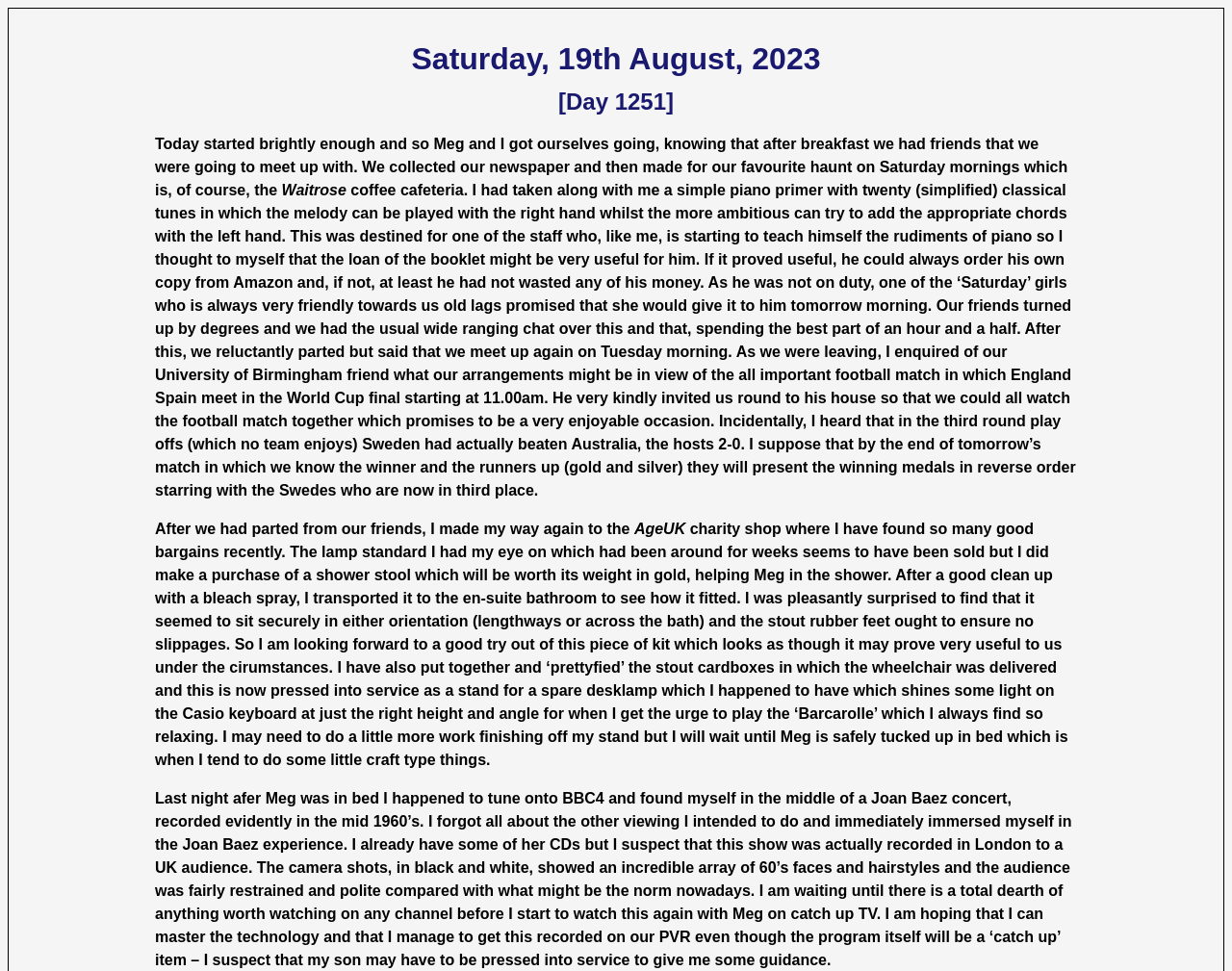Offer a thorough description of the webpage.

This webpage appears to be a personal blog or journal entry, detailing the author's daily activities and experiences. At the top of the page, there are two headings: "Saturday, 19th August, 2023" and "[Day 1251]". 

Below these headings, the author describes their day, starting with breakfast and a meeting with friends at a favorite coffee spot, Waitrose. The author mentions lending a piano primer to a staff member and engaging in a wide-ranging conversation with friends. 

After parting ways with their friends, the author visits the University of Birmingham friend's house to watch the England-Spain World Cup final match. The author also mentions hearing about Sweden's victory over Australia in the third-round playoffs.

The author then visits an AgeUK charity shop, where they purchase a shower stool to help their partner, Meg, in the shower. They also describe cleaning and testing the stool, as well as repurposing cardboard boxes to create a stand for a spare desk lamp.

Finally, the author recounts watching a Joan Baez concert on BBC4, which they found engaging and plan to rewatch with Meg on catch-up TV.